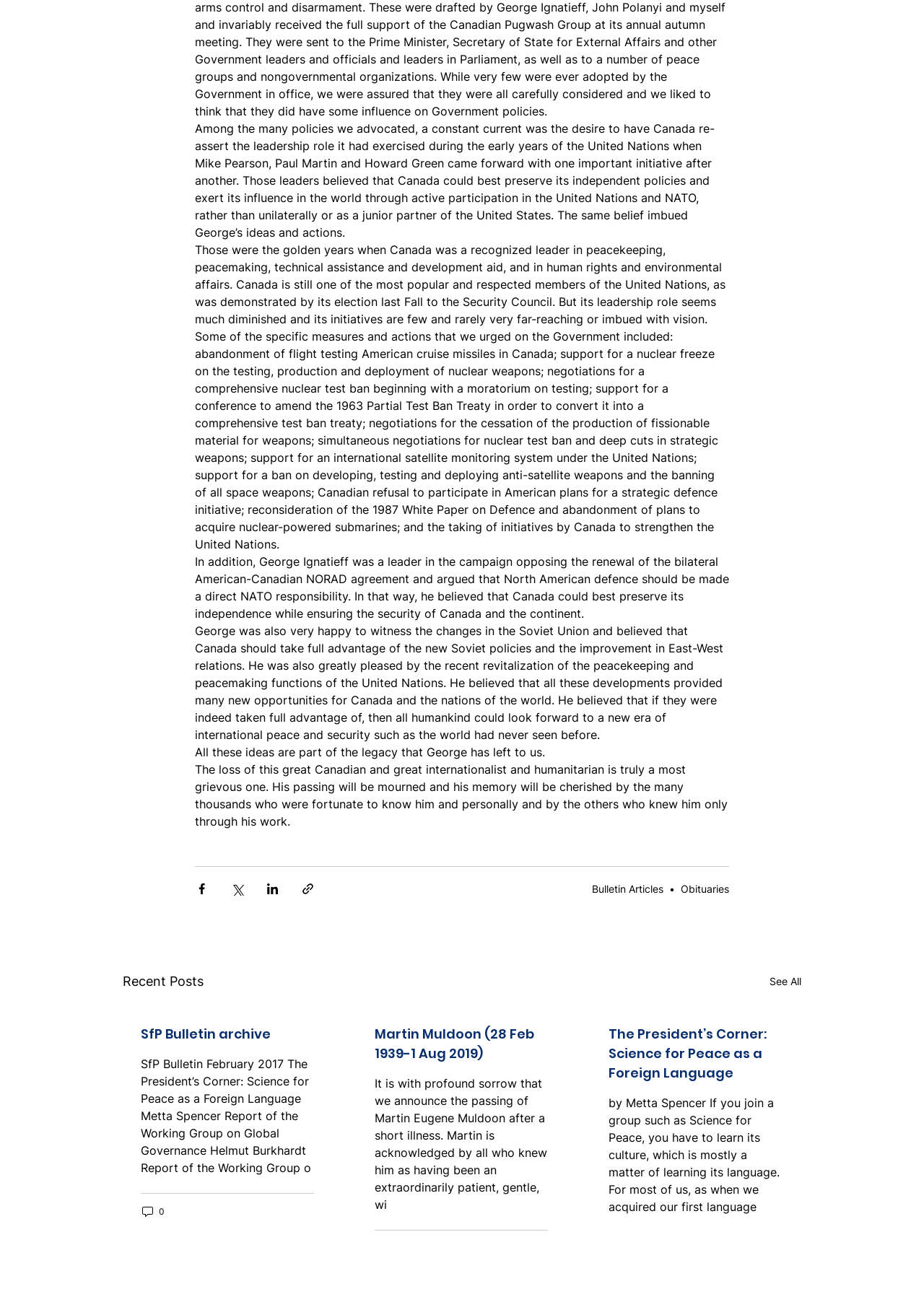Please identify the bounding box coordinates of the clickable area that will allow you to execute the instruction: "Contact Elisabeth Warren".

None